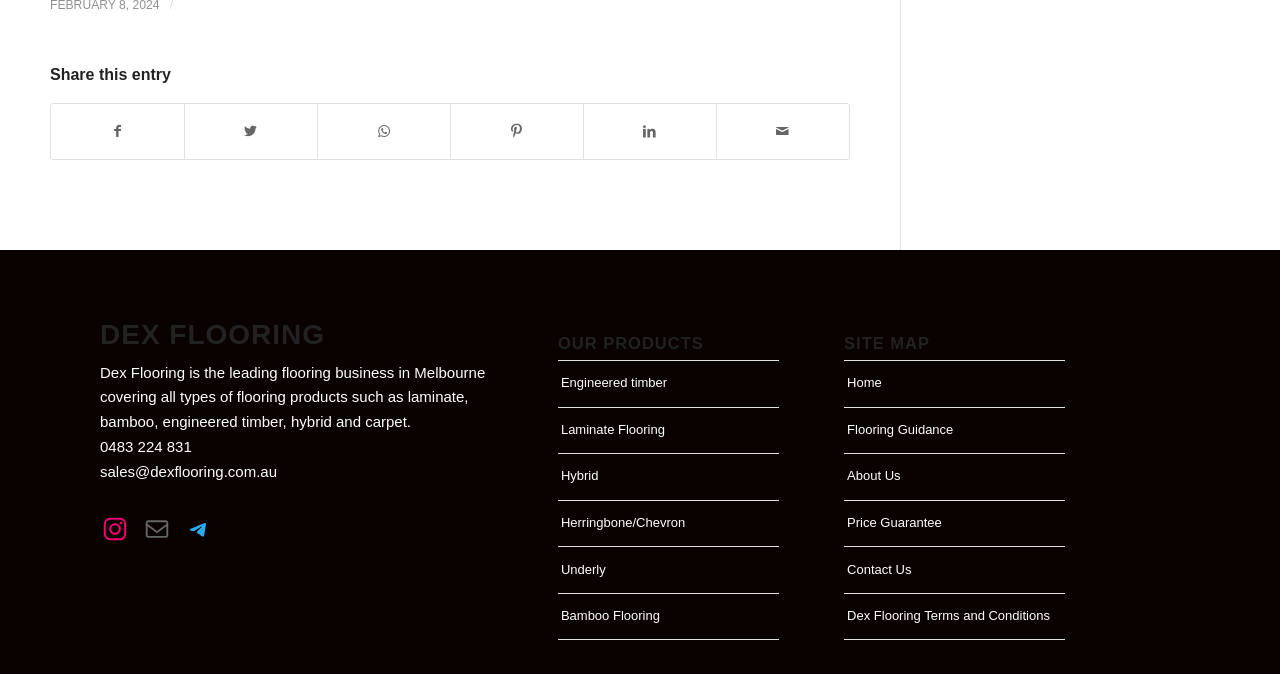Identify the bounding box coordinates necessary to click and complete the given instruction: "Contact Dex Flooring".

[0.078, 0.686, 0.216, 0.712]